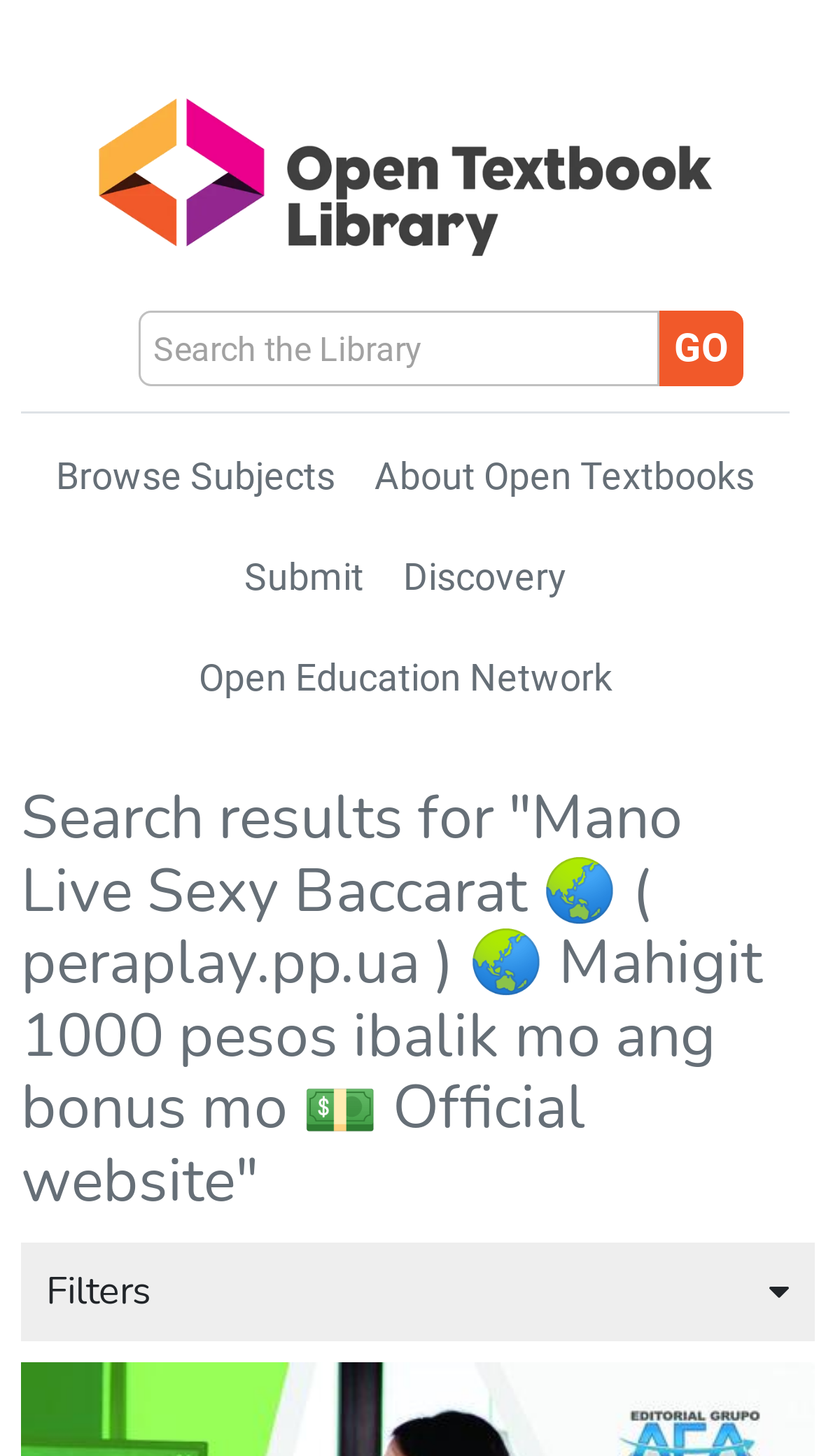Elaborate on the different components and information displayed on the webpage.

The webpage is a search results page from the Open Textbook Library, with a focus on the search query "Mano Live Sexy Baccarat 🌏 ( peraplay.pp.ua ) 🌏 Mahigit 1000 pesos ibalik mo ang bonus mo 💵 Official website". 

At the top left corner, there is a link to the "Library Home" with an accompanying image. Next to it, there is a search bar with a combobox to select the search term, a "Go" button, and a static text "Term". 

Below the search bar, there are five links: "Browse Subjects", "About Open Textbooks", "Submit", "Discovery", and "Open Education Network". 

The main content of the page is the search results, which are headed by a title that repeats the search query. 

On the top right corner, there is a "Filters" button with a dropdown arrow icon, which allows users to refine their search results.